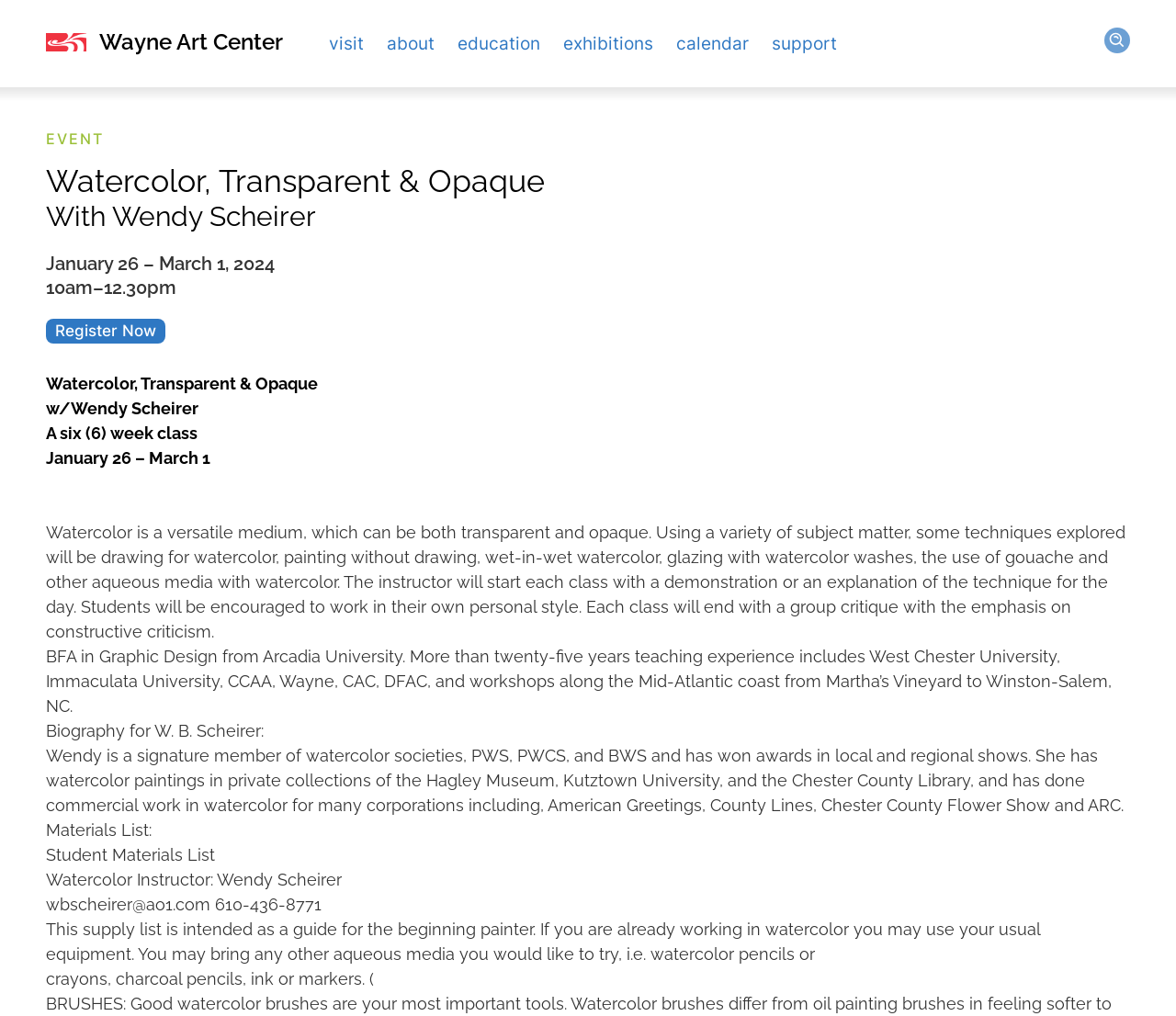Give a concise answer using only one word or phrase for this question:
What is the instructor's name?

Wendy Scheirer